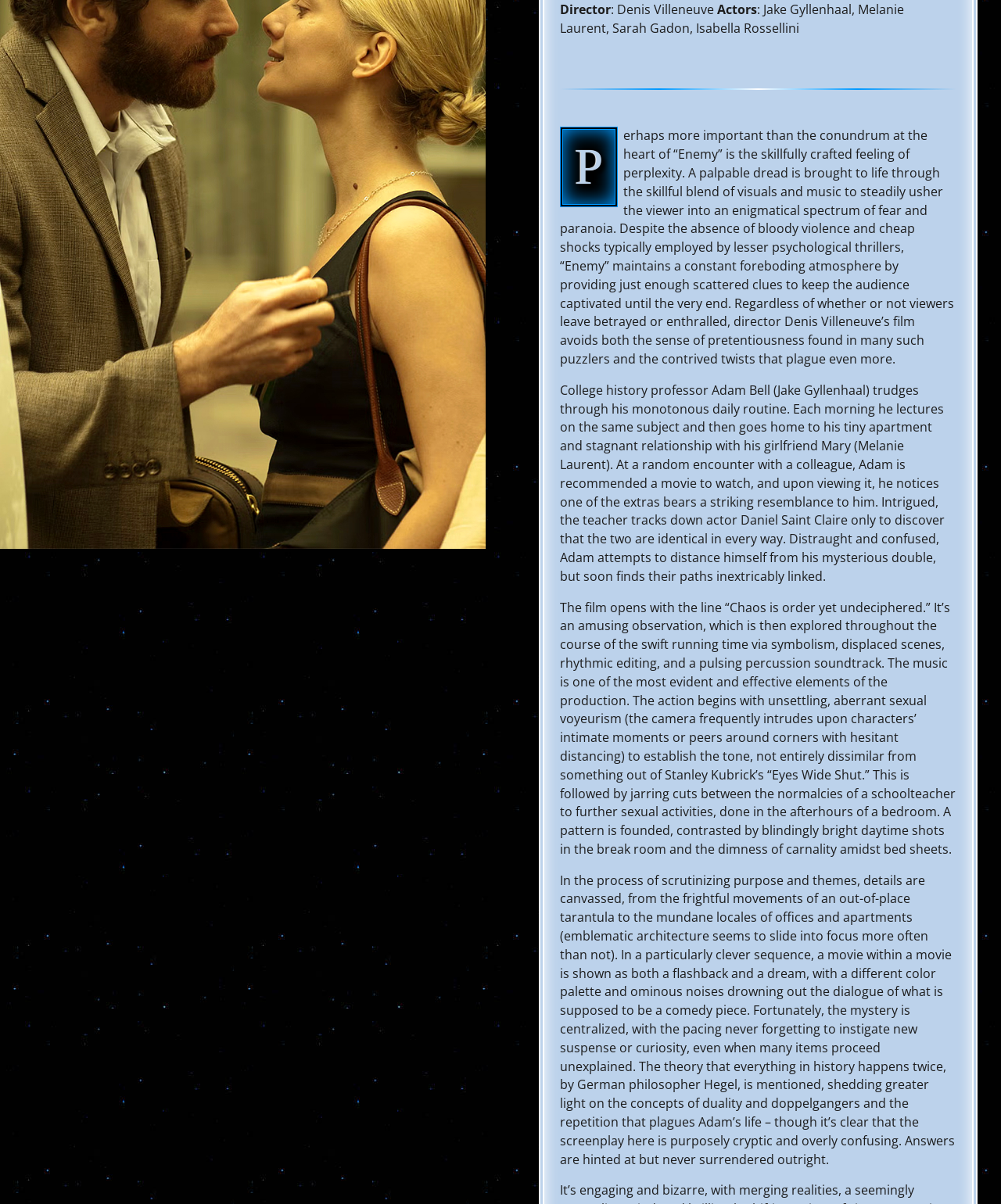Using the provided element description: "Jake Gyllenhaal", identify the bounding box coordinates. The coordinates should be four floats between 0 and 1 in the order [left, top, right, bottom].

[0.204, 0.505, 0.29, 0.516]